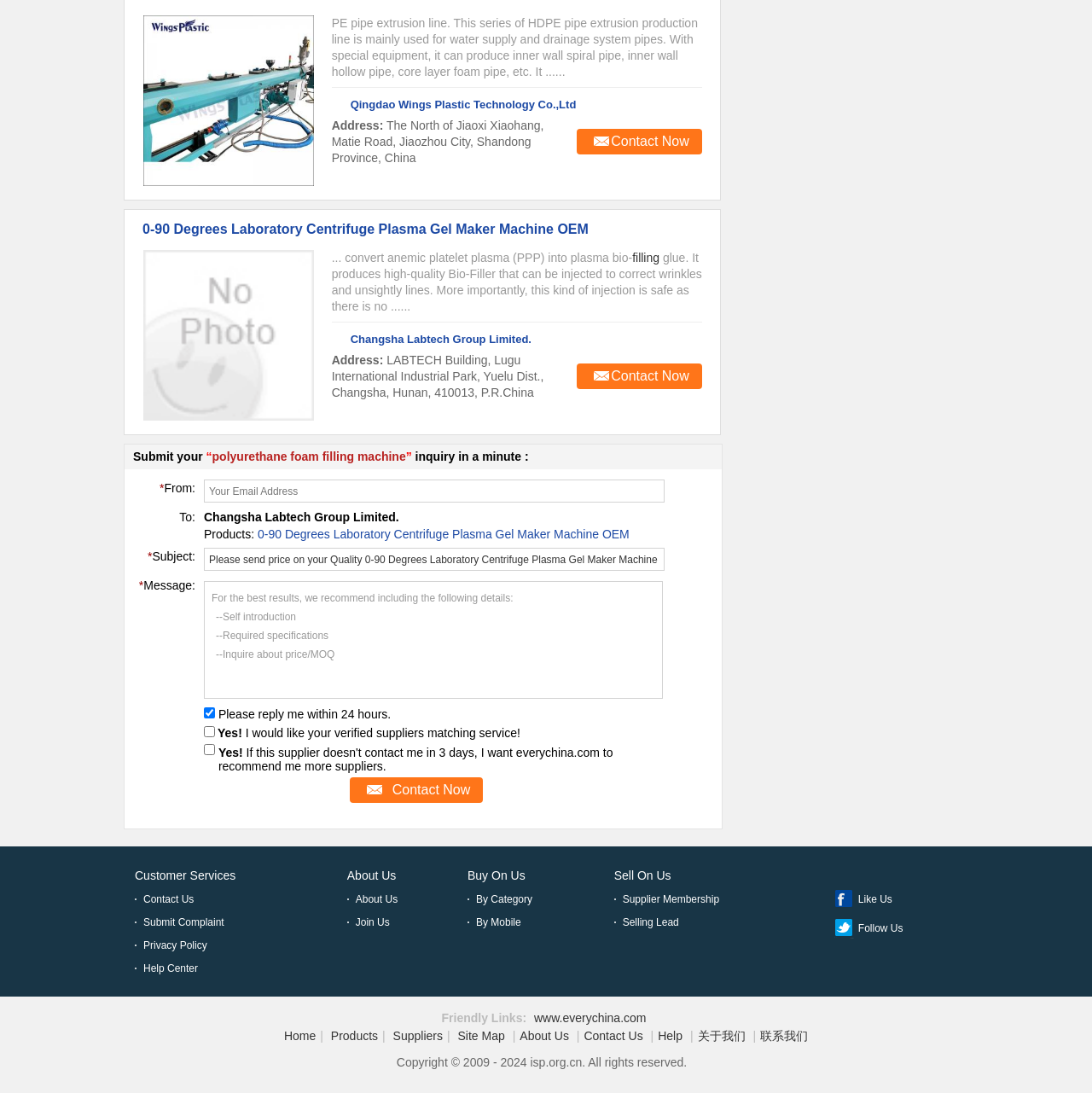Could you specify the bounding box coordinates for the clickable section to complete the following instruction: "Submit an inquiry"?

[0.32, 0.711, 0.442, 0.735]